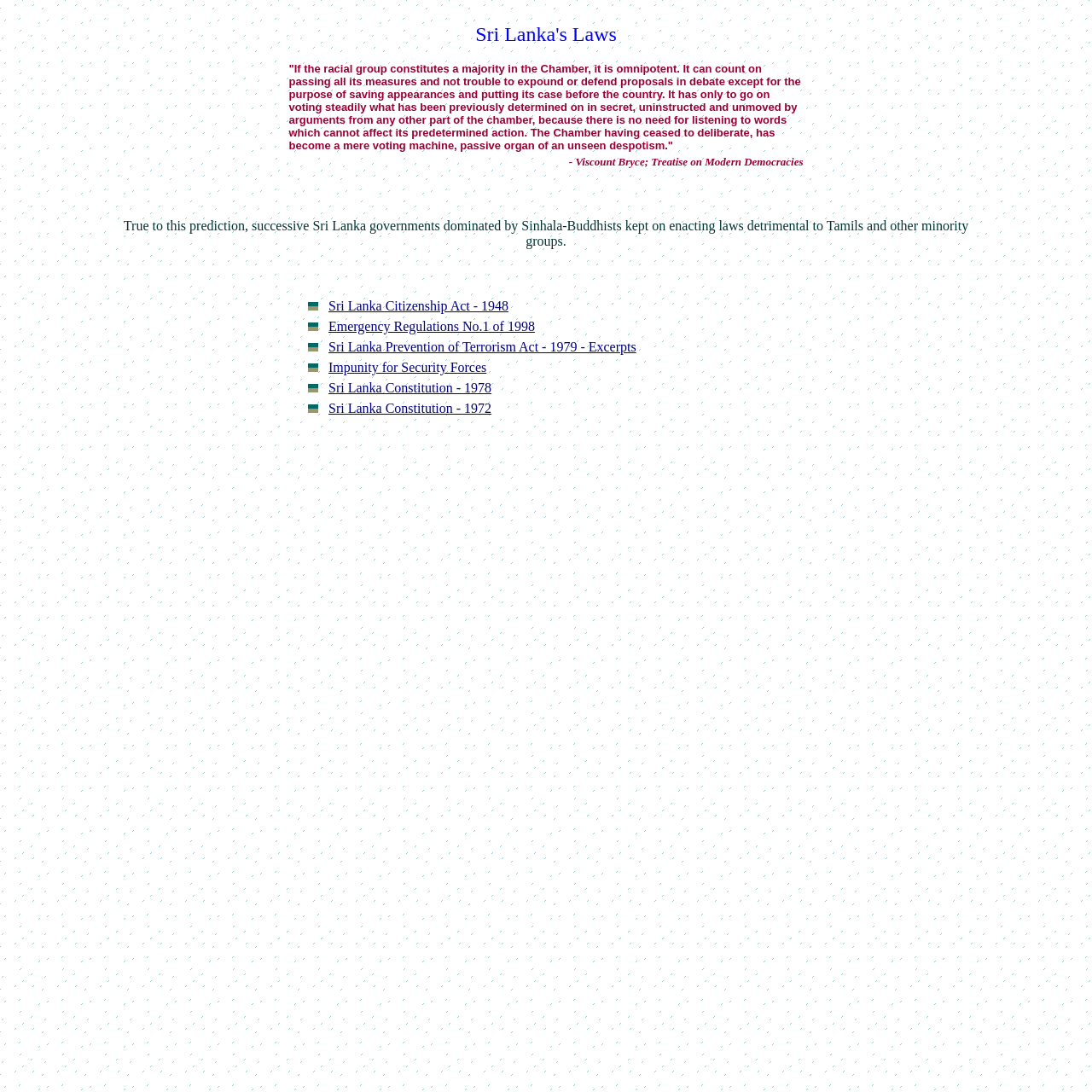Provide a one-word or brief phrase answer to the question:
What is the theme of the webpage?

Sri Lanka's laws